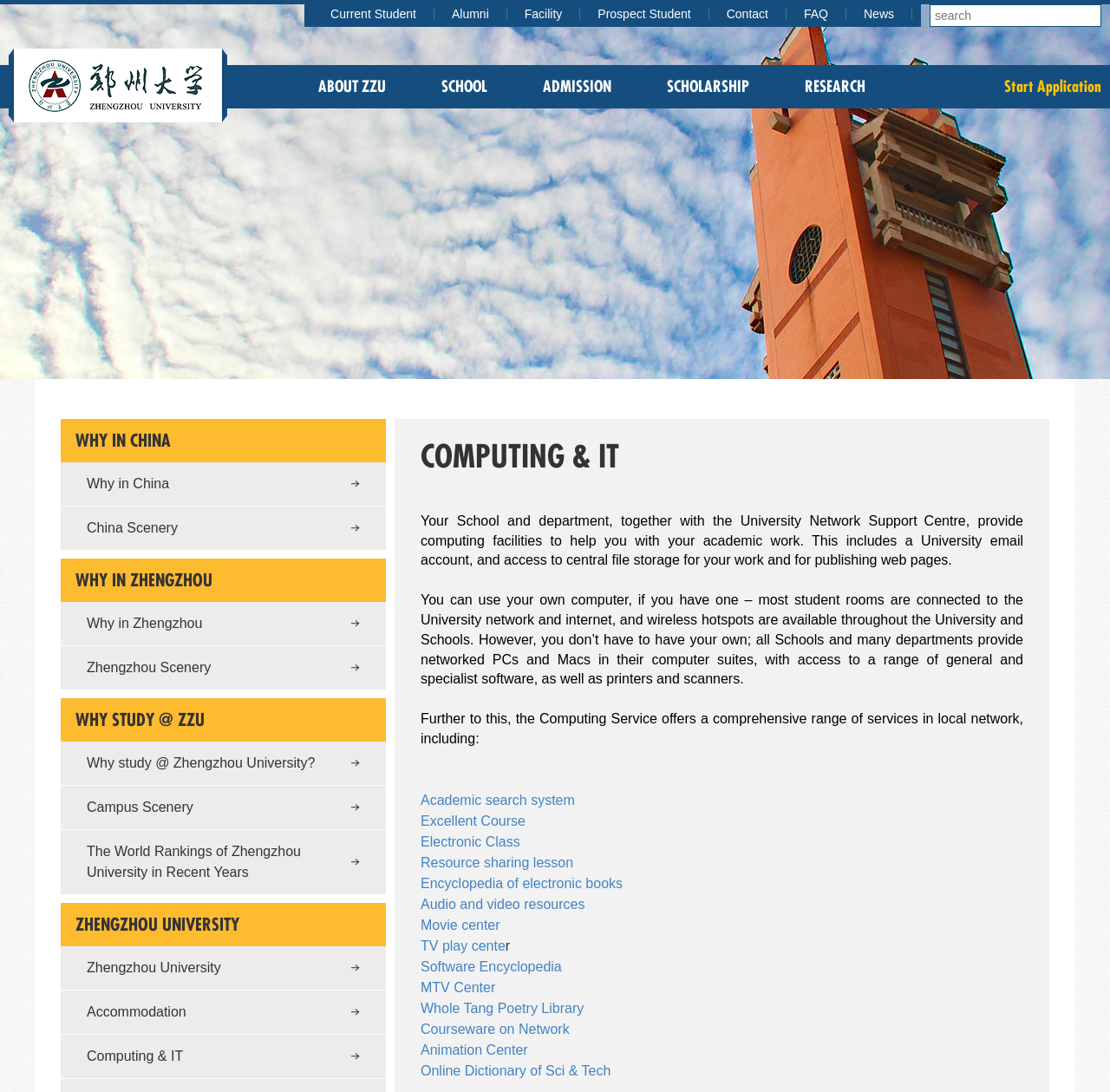Please provide the bounding box coordinates for the UI element as described: "Facility". The coordinates must be four floats between 0 and 1, represented as [left, top, right, bottom].

[0.457, 0.008, 0.523, 0.017]